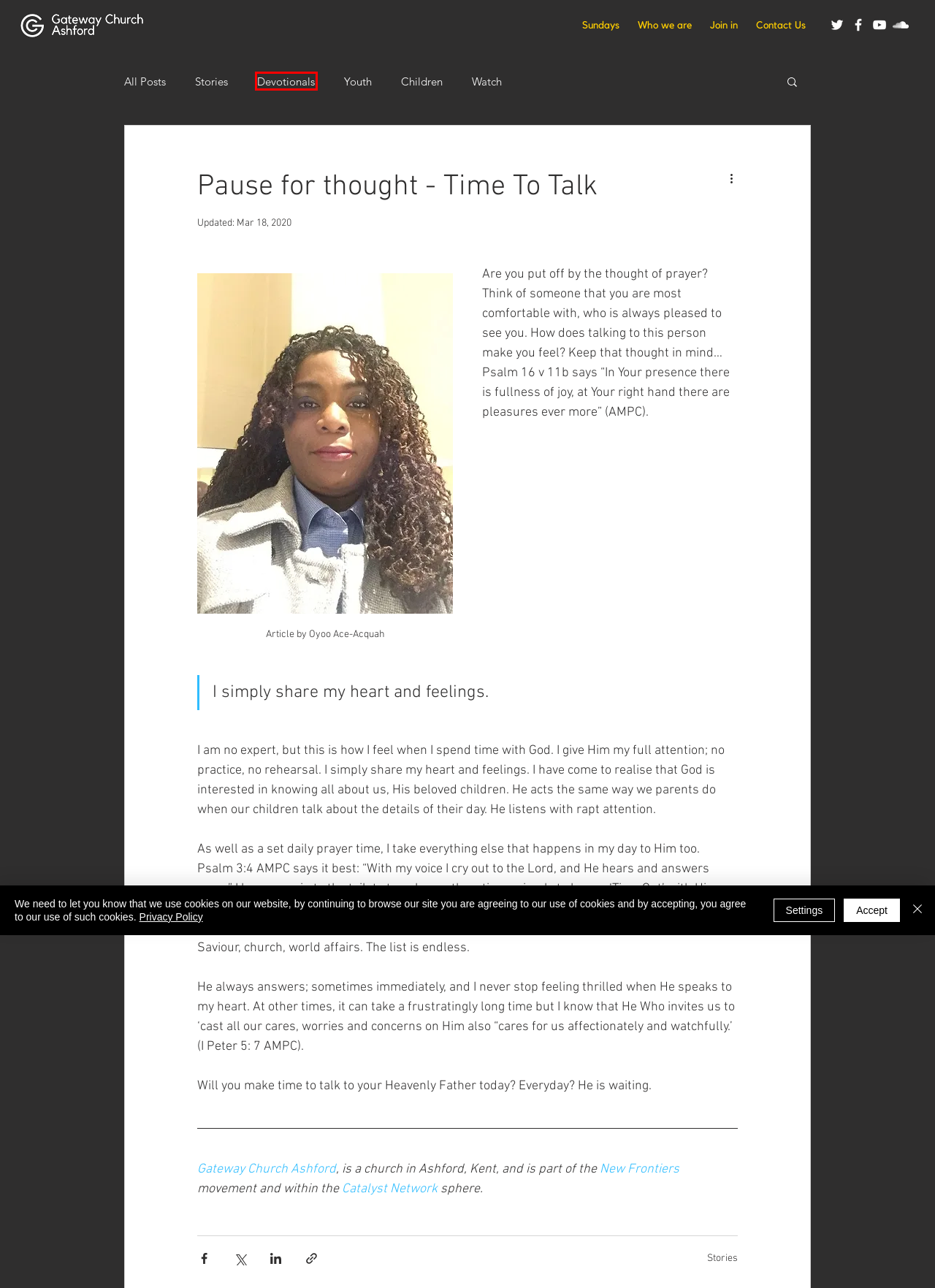Examine the screenshot of a webpage with a red bounding box around a UI element. Select the most accurate webpage description that corresponds to the new page after clicking the highlighted element. Here are the choices:
A. Gateway Church Ashford
B. Children
C. Devotionals
D. Gateway Church Ashford | Who we are
E. Gateway Church Ashford | Privacy Policy
F. Home - Catalyst
G. Youth
H. Gateway Church Ashford | Blog

C